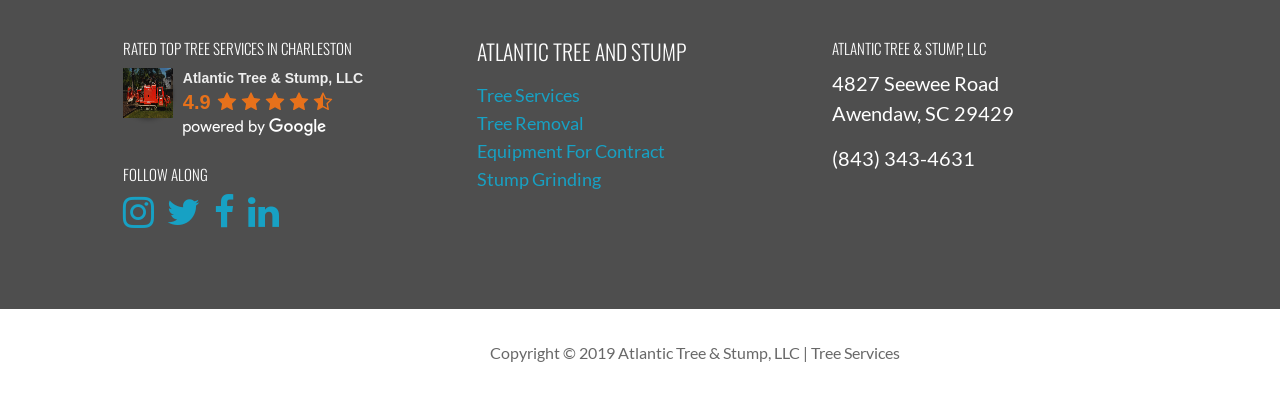Please answer the following question using a single word or phrase: 
What is the phone number of Atlantic Tree & Stump, LLC?

(843) 343-4631